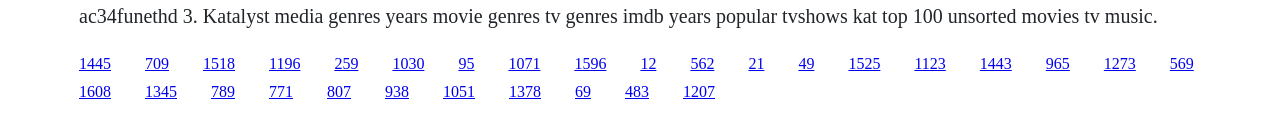What is the vertical position of the second row of links?
Using the visual information, reply with a single word or short phrase.

lower